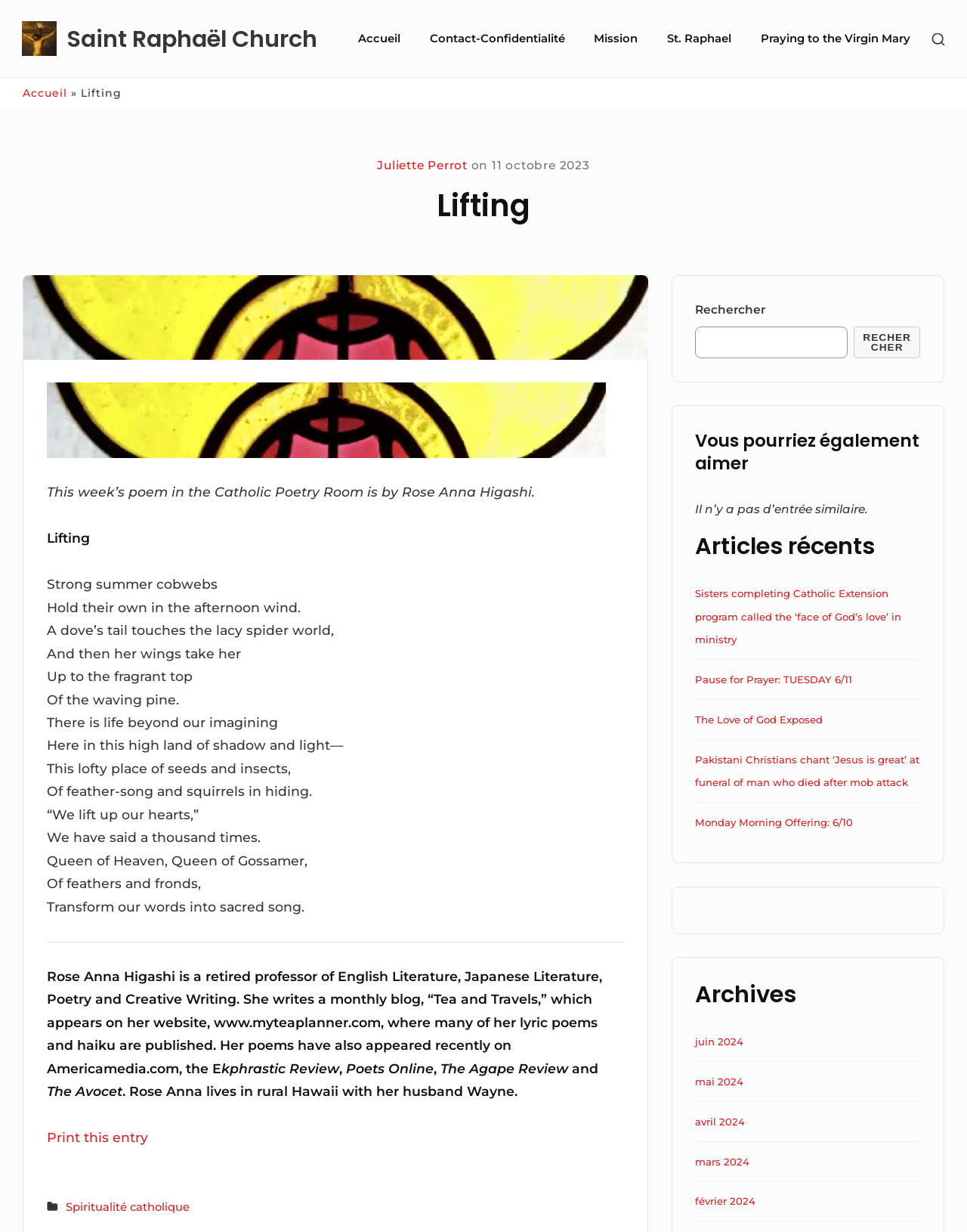What is the theme of the poem? Using the information from the screenshot, answer with a single word or phrase.

Spirituality